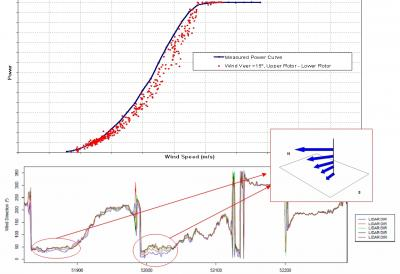Offer a thorough description of the image.

The image illustrates the relationship between wind speed and power generation for a wind turbine, as represented in a comprehensive graph. The top section displays a power curve with a blue line indicating the modelled power output, complemented by red dots representing measured power data. Below this, detailed wind speed data is plotted over time, showcasing fluctuations and patterns critical for assessing wind turbine performance. An inset in the corner provides a 3D representation visualizing wind direction, further enhancing the understanding of how wind behavior affects energy generation. This analysis is part of the broader research on remote sensing in wind energy, which is essential for improving wind power assessments and optimizing turbine operation.